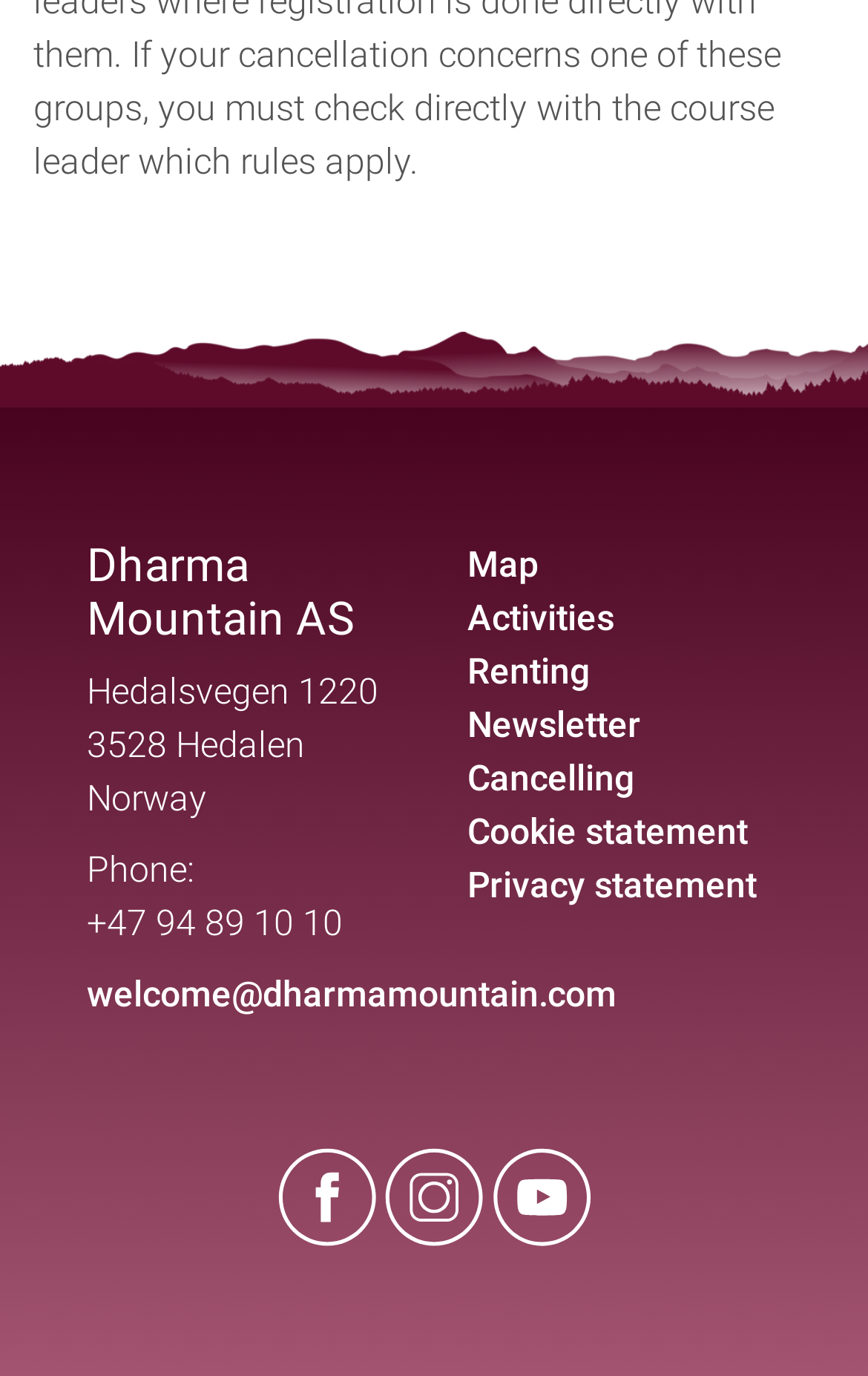What is the email address?
Respond with a short answer, either a single word or a phrase, based on the image.

welcome@dharmamountain.com